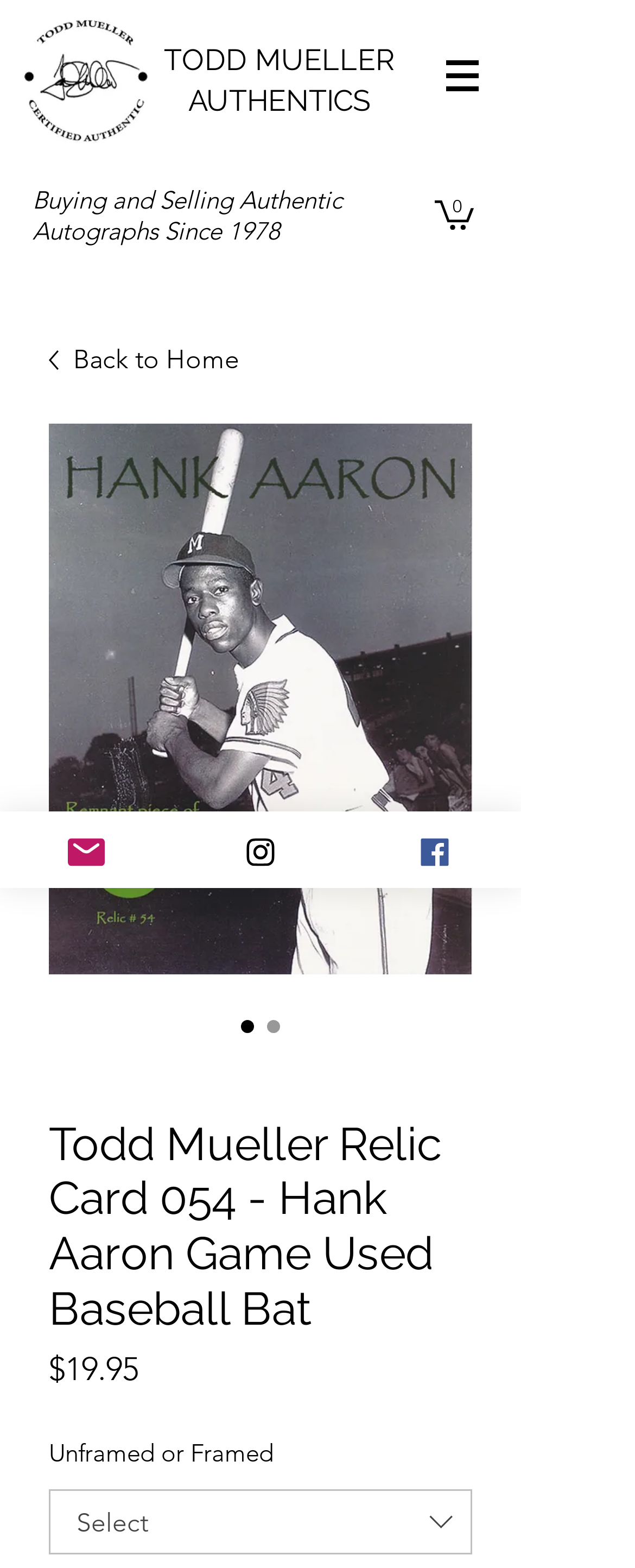What are the options for the relic card?
Please ensure your answer is as detailed and informative as possible.

Based on the webpage content, specifically the combobox 'Unframed or Framed', it is clear that the relic card can be purchased either unframed or framed.